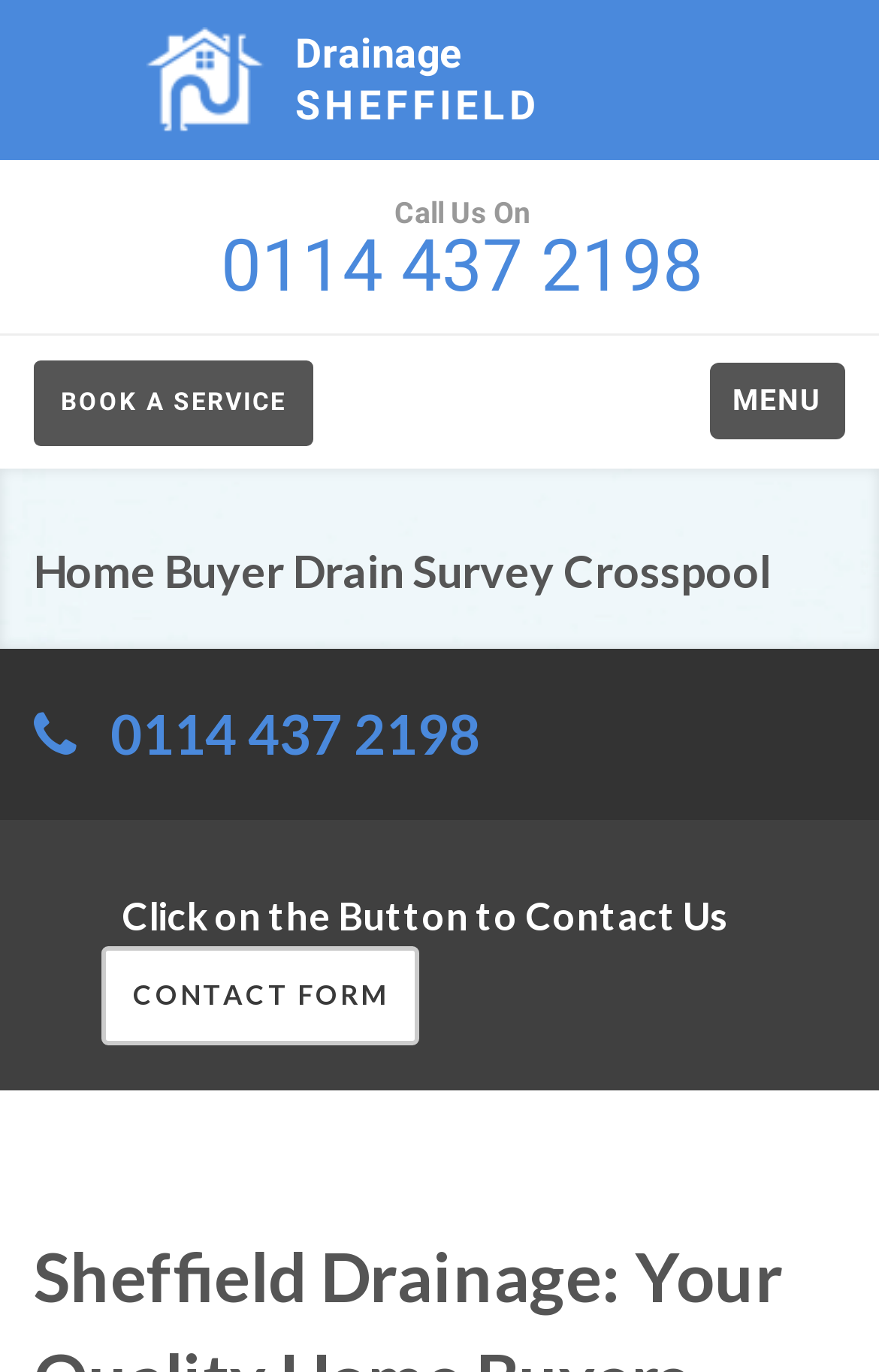How many links are in the top section?
Answer the question with a single word or phrase by looking at the picture.

3